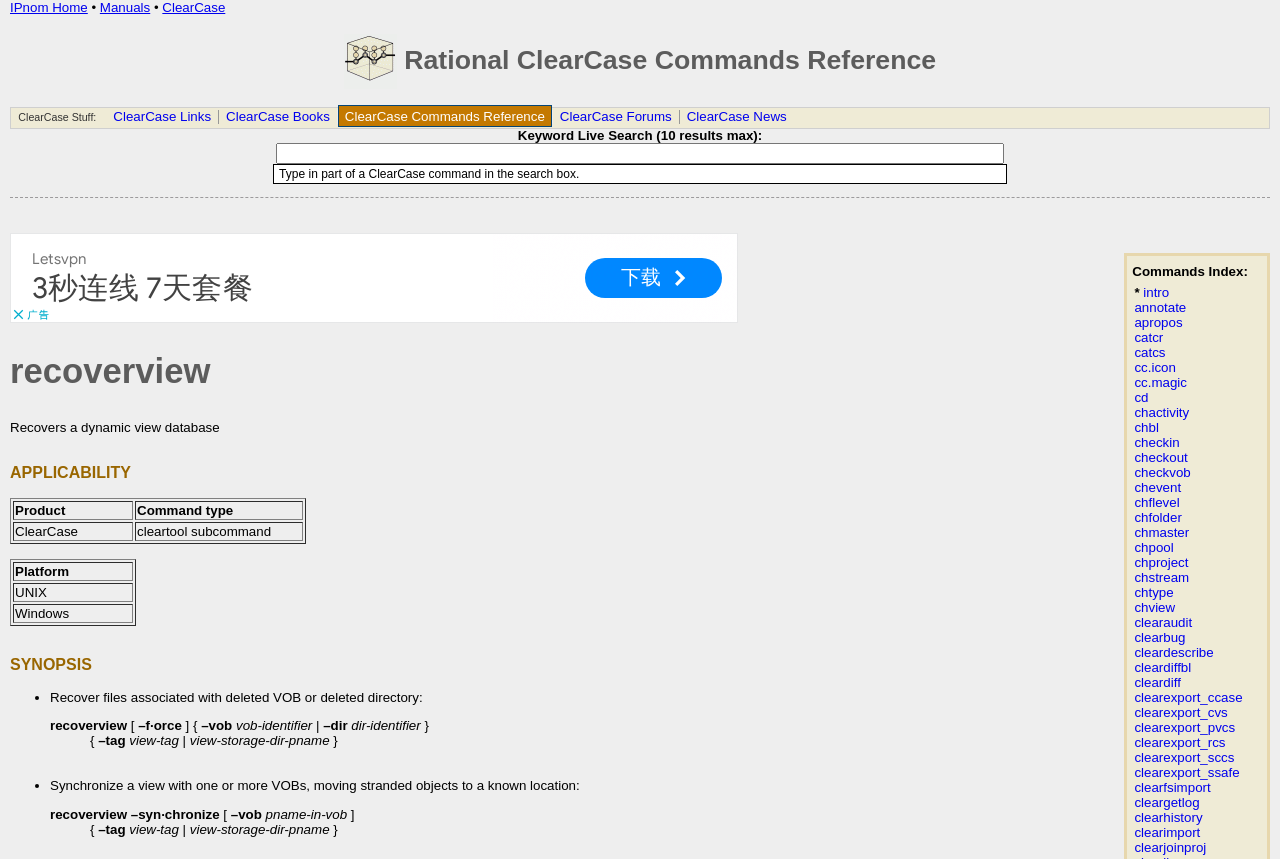Use the information in the screenshot to answer the question comprehensively: What is the purpose of the search box?

The question can be answered by looking at the static text element next to the search box, which says 'Keyword Live Search (10 results max):'. This text suggests that the search box is used to search for keywords, and the context of the webpage implies that the keywords are related to ClearCase commands.